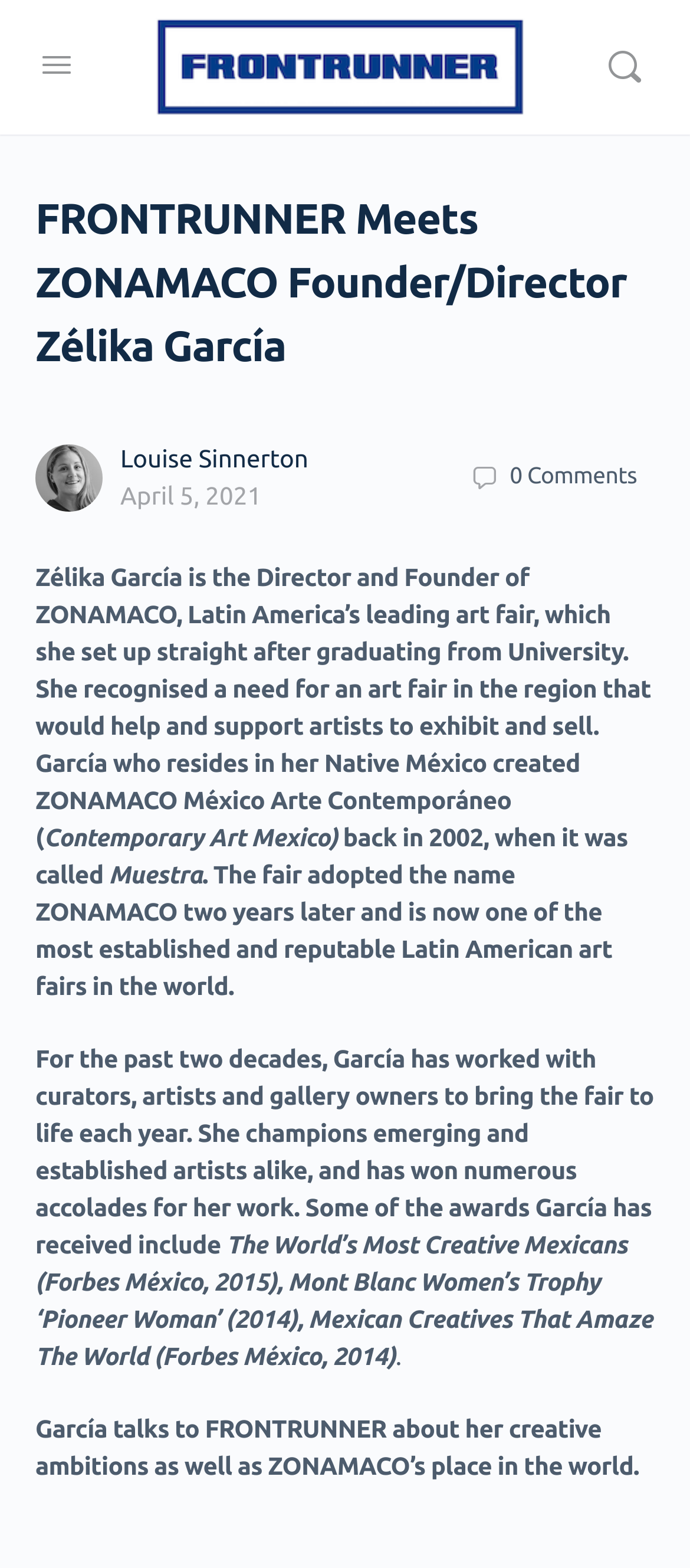Kindly respond to the following question with a single word or a brief phrase: 
When was the article published?

April 5, 2021